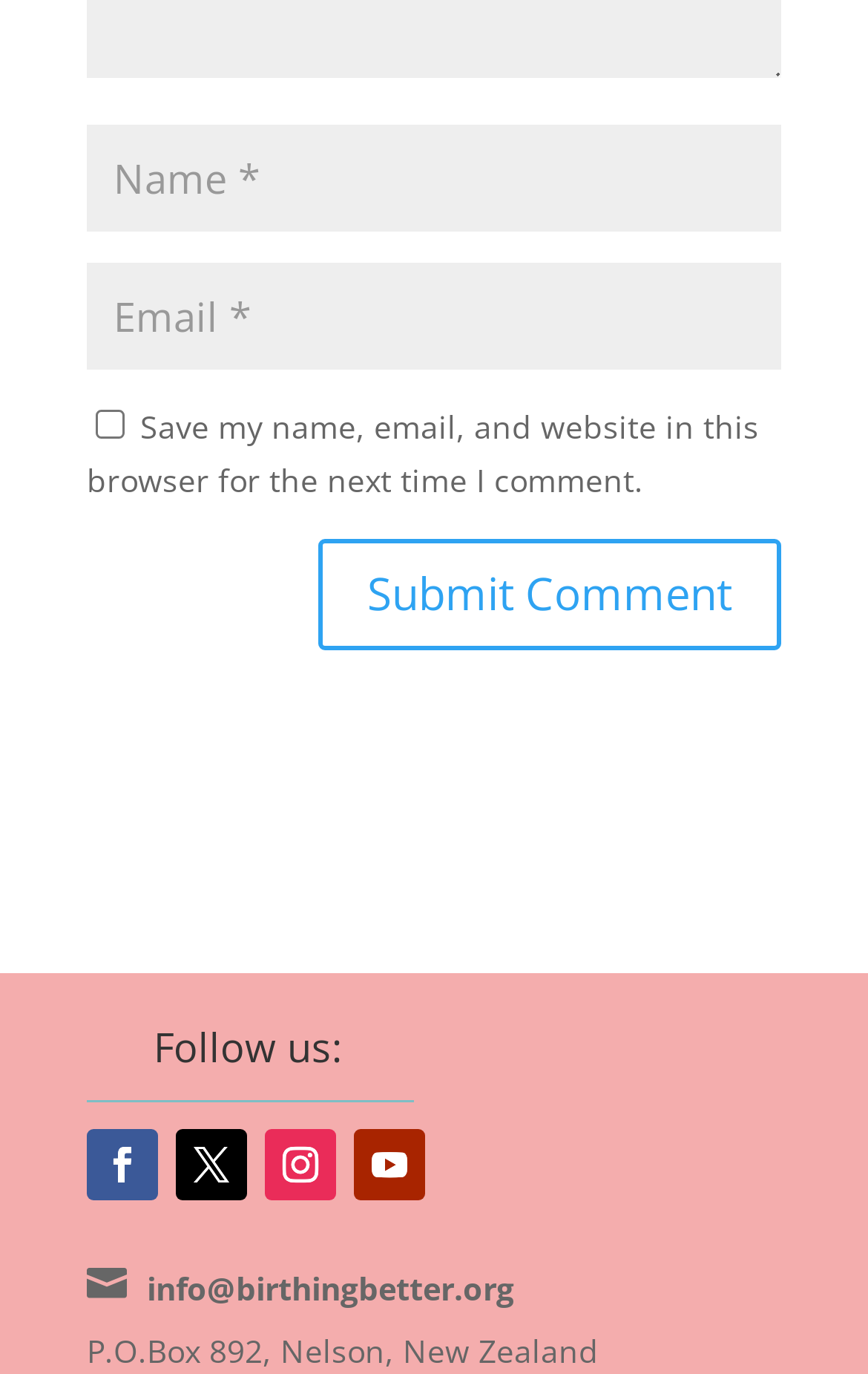Identify and provide the bounding box for the element described by: "input value="Email *" aria-describedby="email-notes" name="email"".

[0.1, 0.191, 0.9, 0.269]